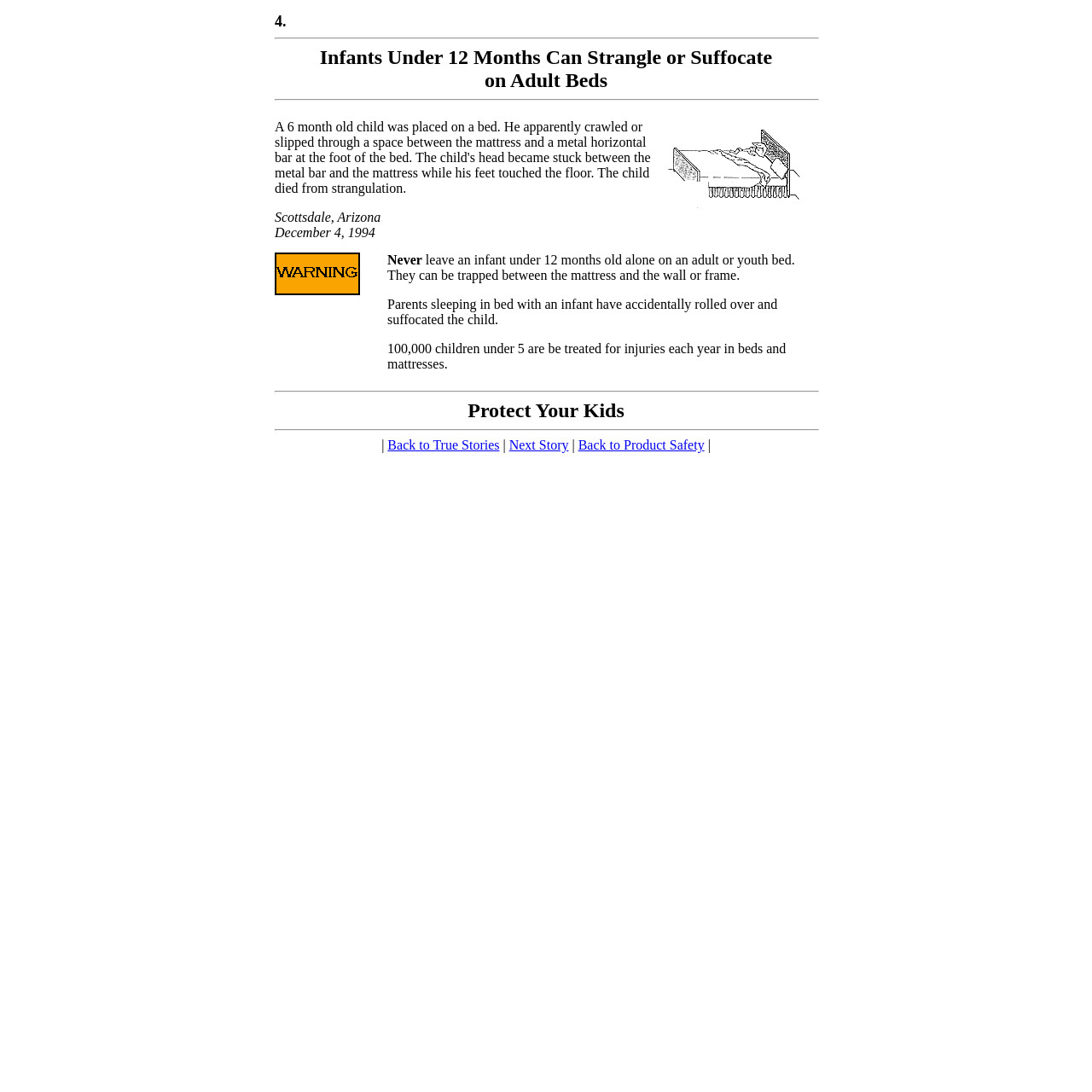Identify the bounding box for the described UI element: "Back to True Stories".

[0.355, 0.401, 0.457, 0.414]